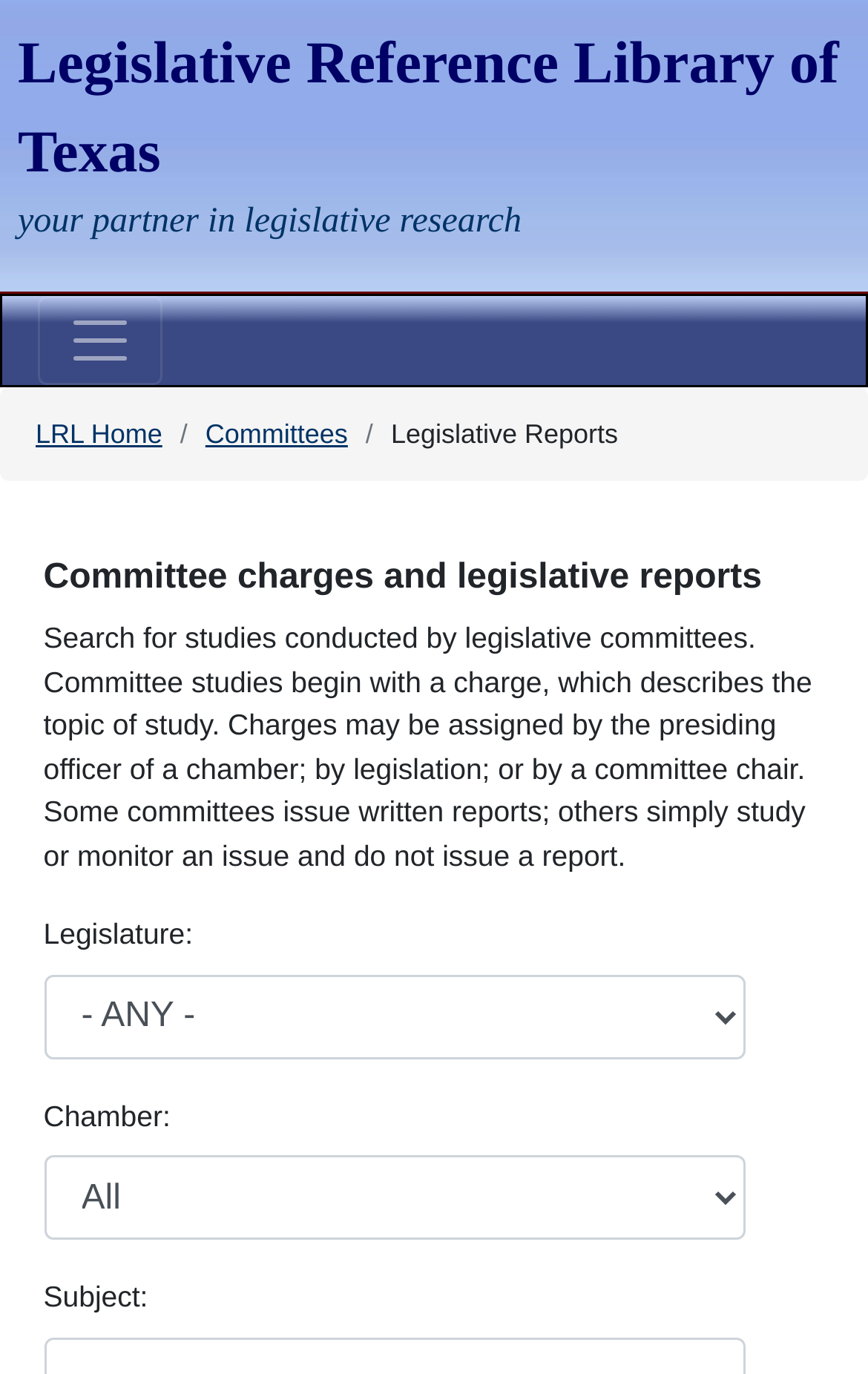Look at the image and give a detailed response to the following question: What is the main topic of this webpage?

Based on the webpage structure and content, the main topic of this webpage is Legislative Reports, which is also indicated by the breadcrumb trail and the heading 'Committee charges and legislative reports'.